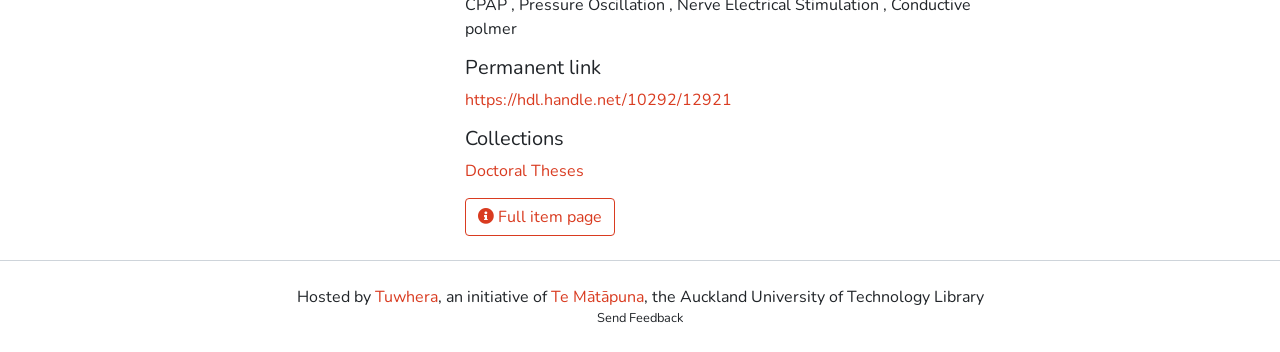Given the element description Full item page, specify the bounding box coordinates of the corresponding UI element in the format (top-left x, top-left y, bottom-right x, bottom-right y). All values must be between 0 and 1.

[0.363, 0.562, 0.48, 0.67]